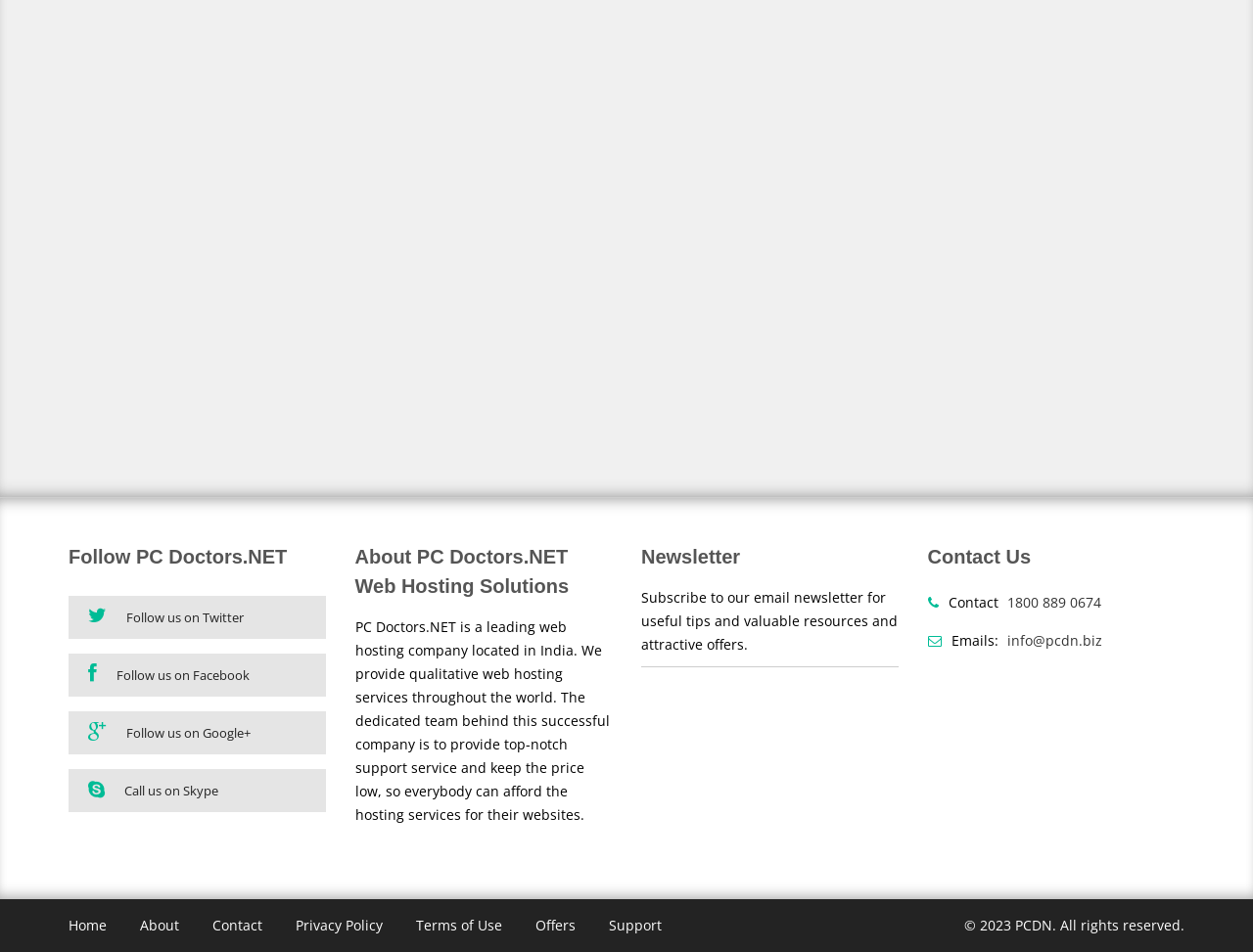Identify the bounding box coordinates of the part that should be clicked to carry out this instruction: "Subscribe to our email newsletter".

[0.512, 0.617, 0.716, 0.686]